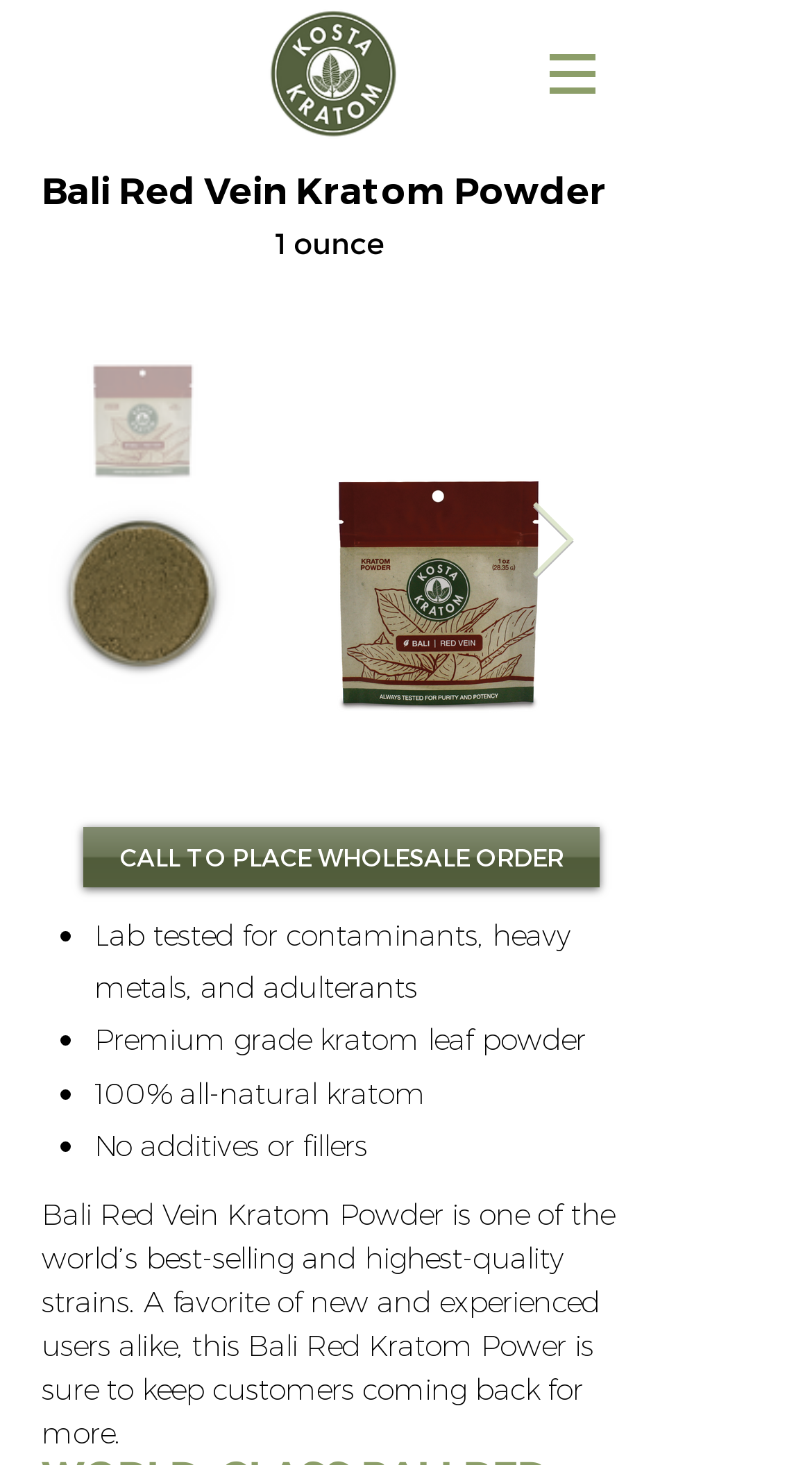Provide a short, one-word or phrase answer to the question below:
What is the weight of the kratom product?

1 ounce